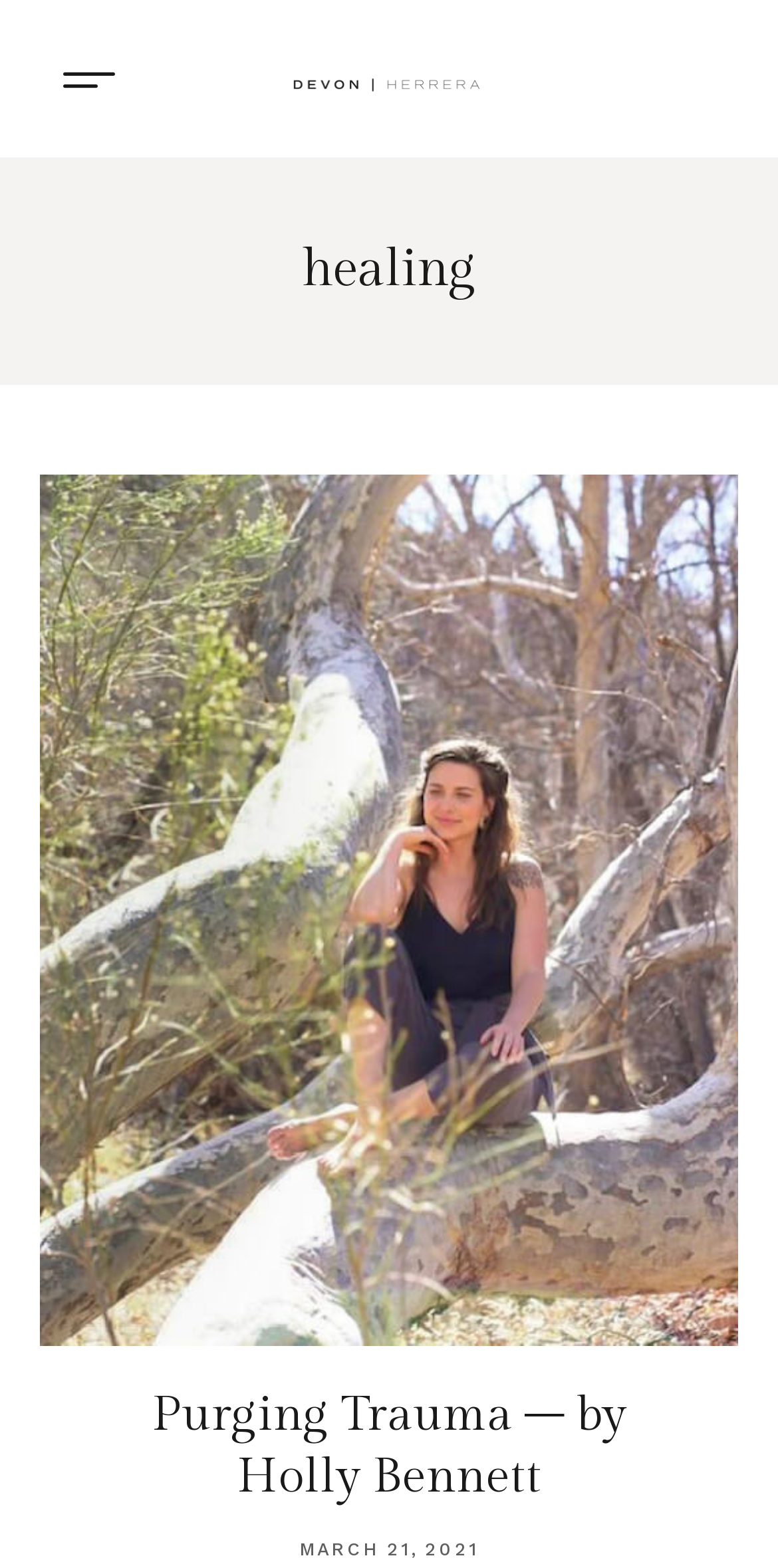What is the title of the article below the image?
From the image, respond with a single word or phrase.

Purging Trauma – by Holly Bennett